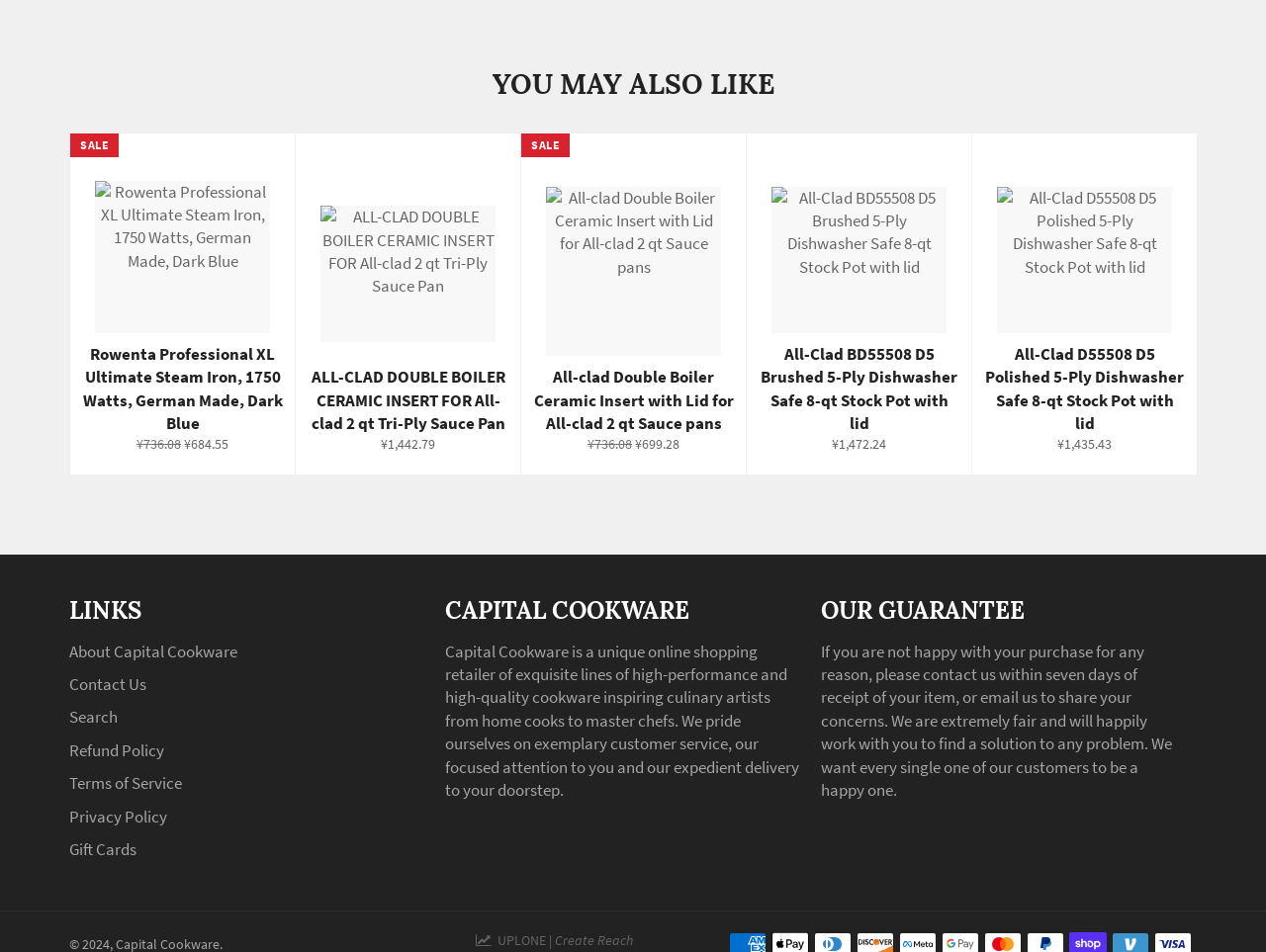Find the bounding box coordinates of the clickable area required to complete the following action: "Search for a product".

[0.055, 0.739, 0.093, 0.762]